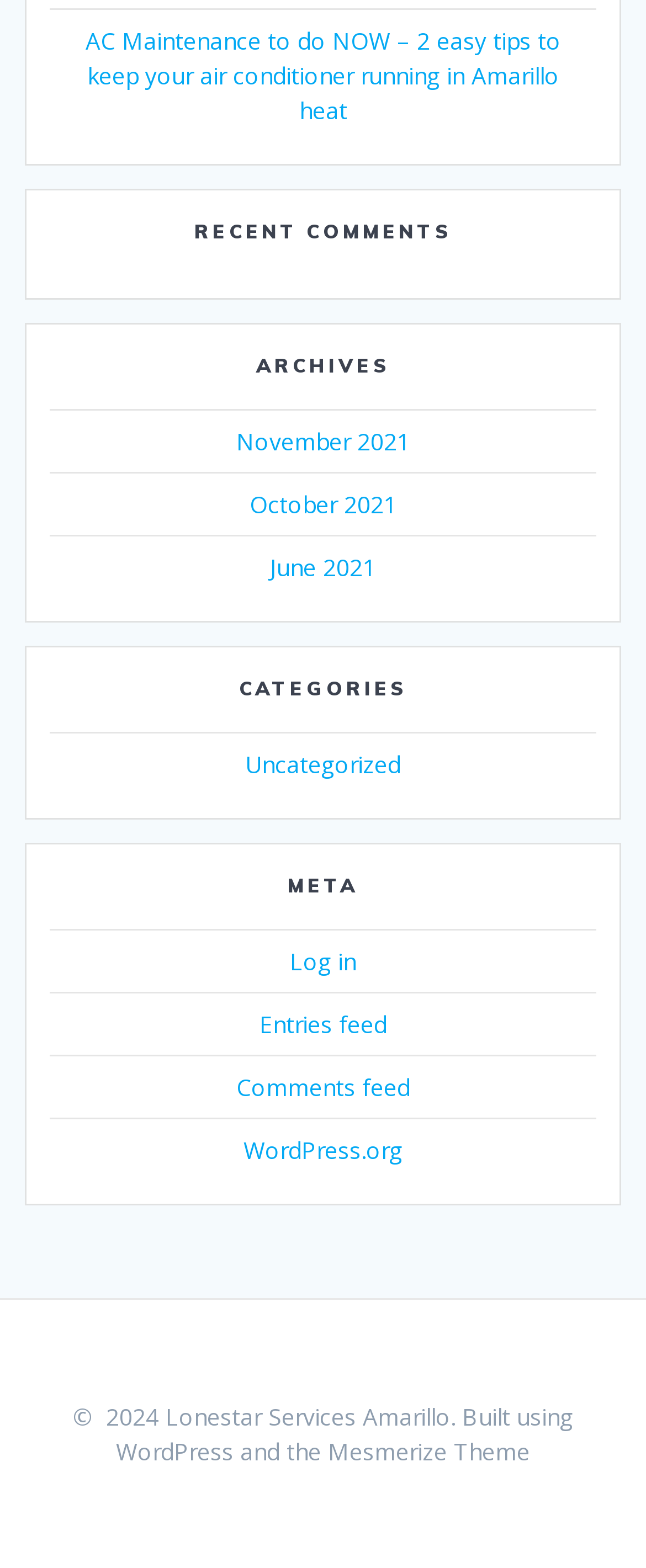Find the bounding box coordinates for the element that must be clicked to complete the instruction: "explore Gwen Cates' most recent exhibit". The coordinates should be four float numbers between 0 and 1, indicated as [left, top, right, bottom].

None